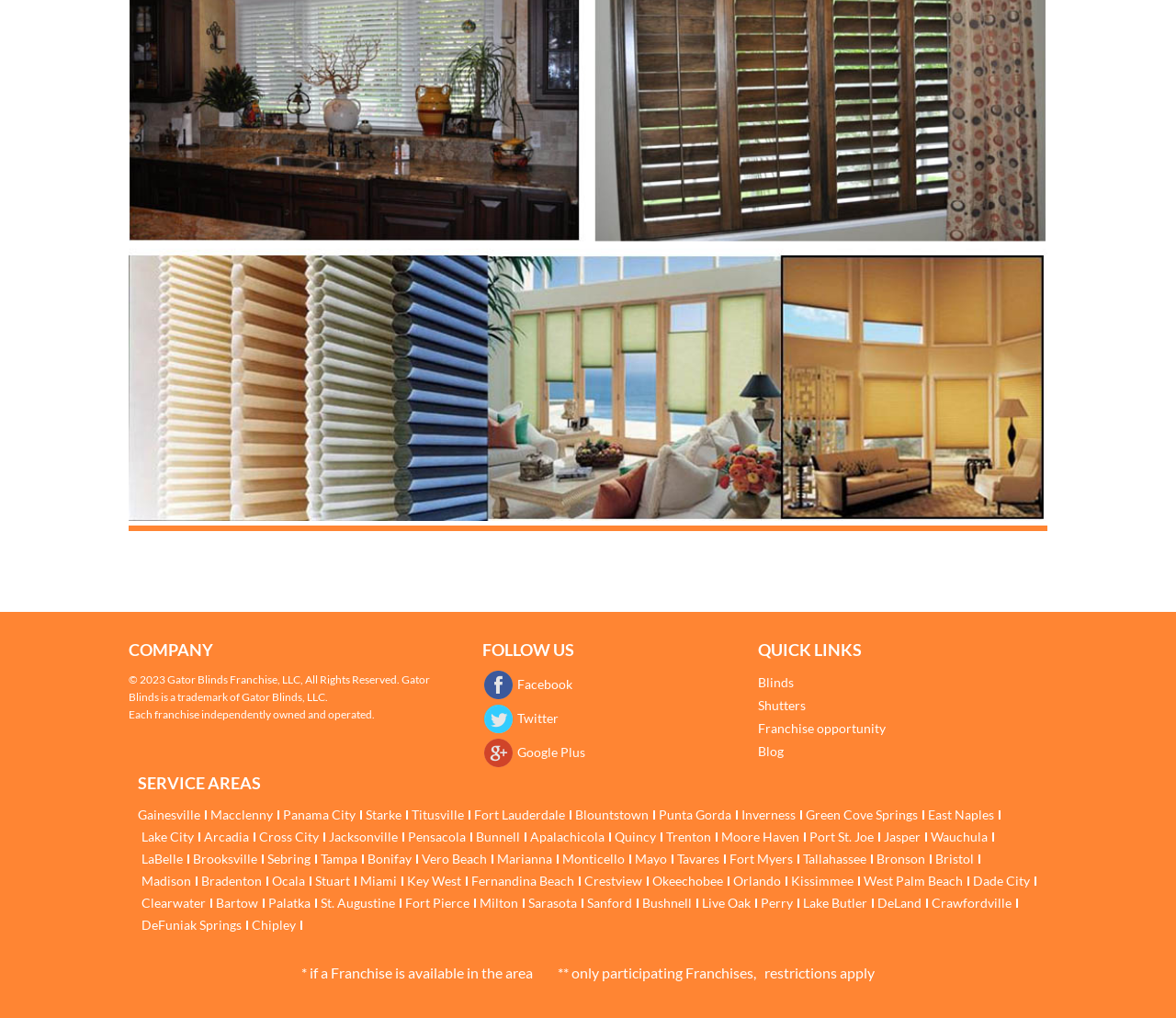What is the company name?
Based on the image, give a concise answer in the form of a single word or short phrase.

Gator Blinds